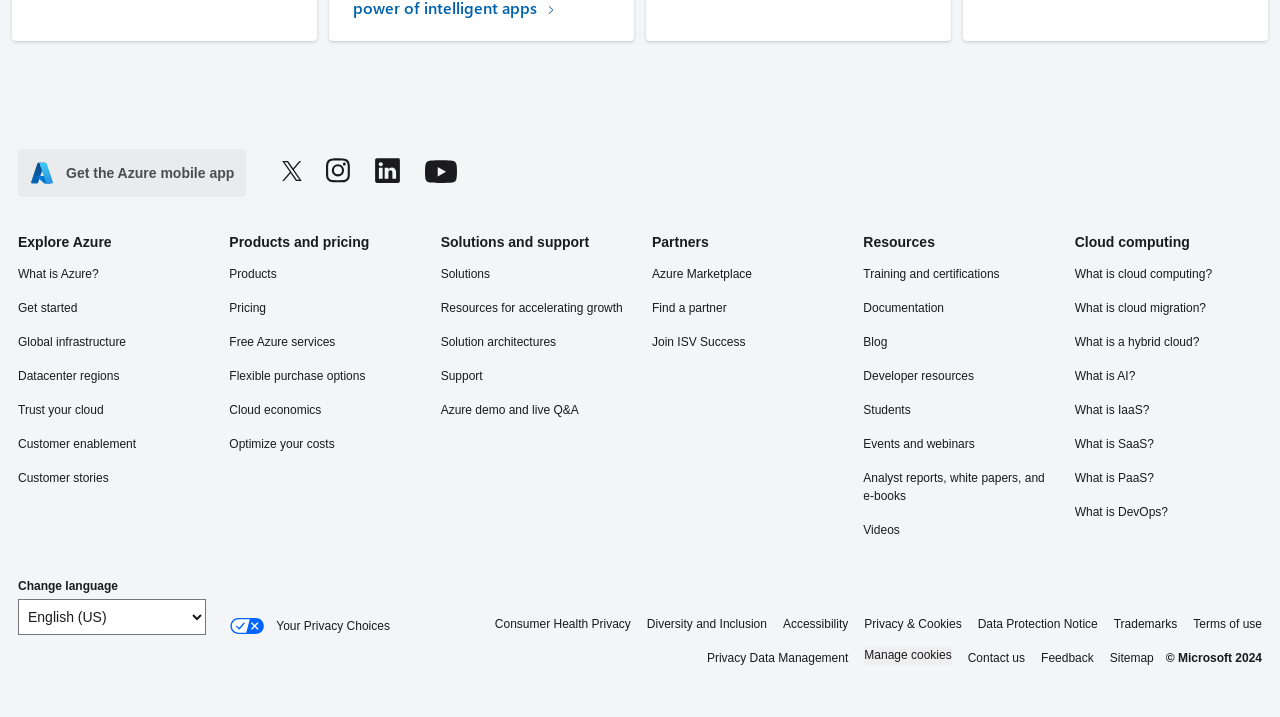Determine the bounding box coordinates for the UI element matching this description: "Solutions".

[0.344, 0.367, 0.491, 0.398]